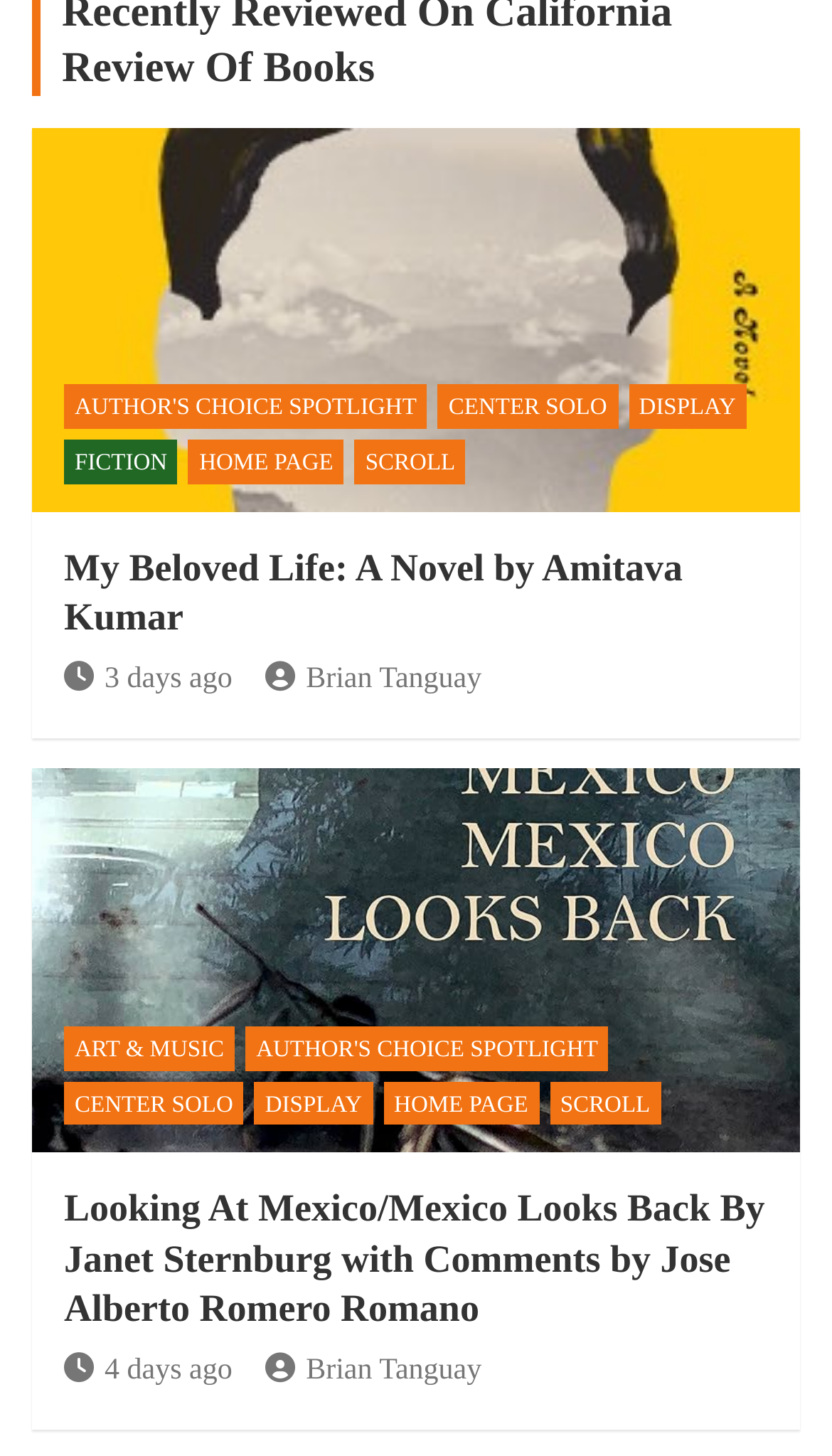Could you provide the bounding box coordinates for the portion of the screen to click to complete this instruction: "Check posts from 3 days ago"?

[0.077, 0.456, 0.279, 0.478]